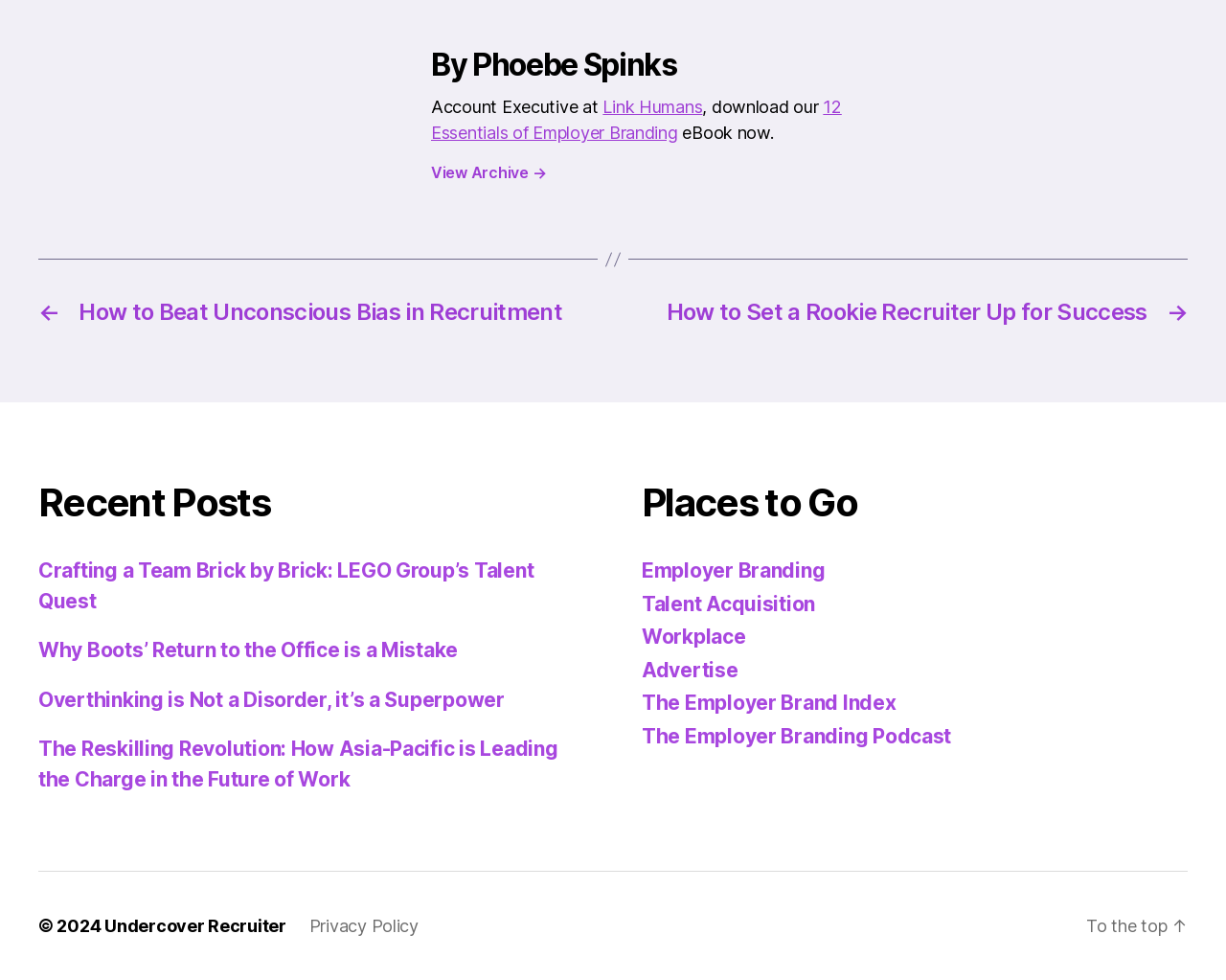Highlight the bounding box coordinates of the element that should be clicked to carry out the following instruction: "View recent posts". The coordinates must be given as four float numbers ranging from 0 to 1, i.e., [left, top, right, bottom].

[0.031, 0.489, 0.477, 0.538]